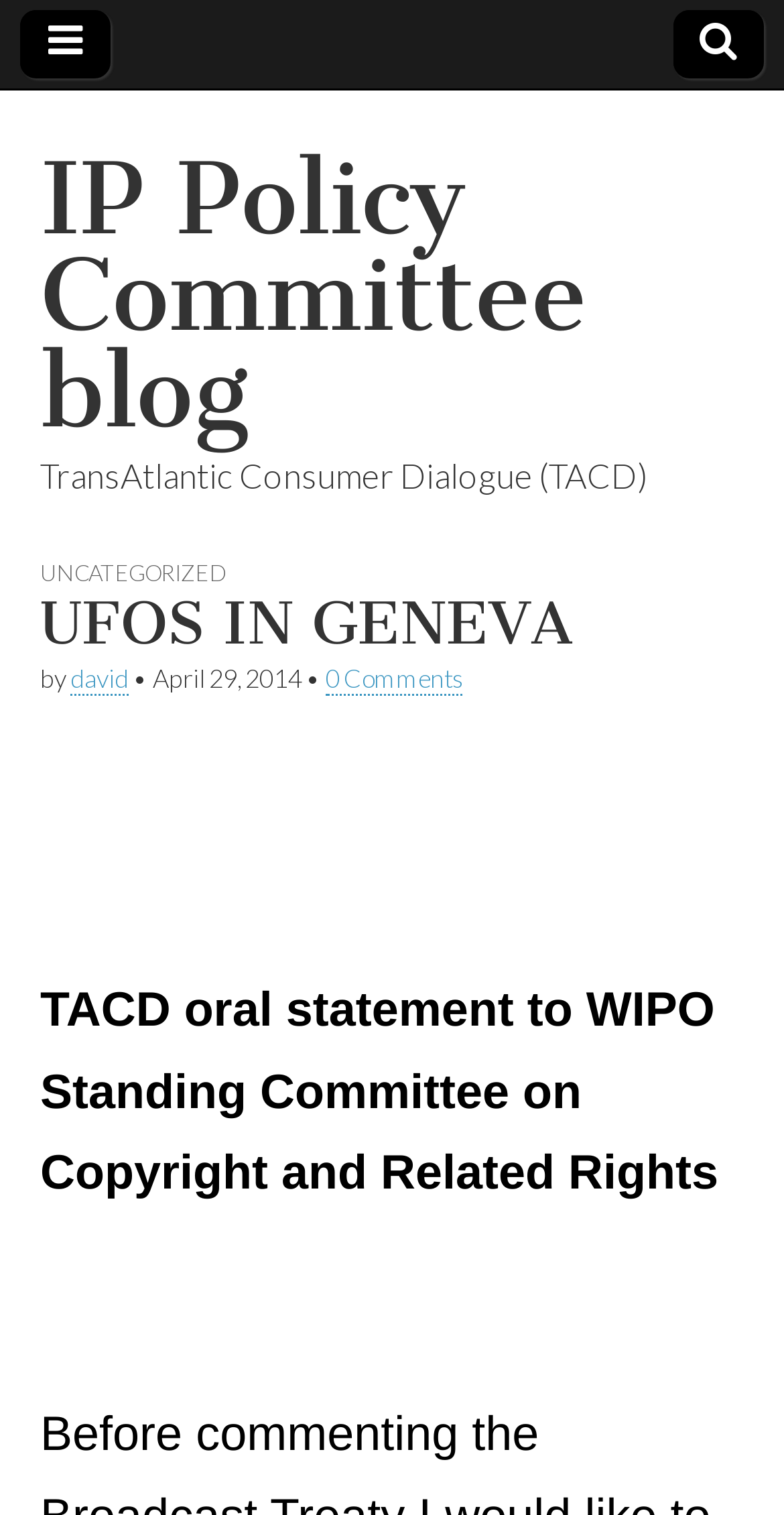Please answer the following question using a single word or phrase: 
What is the name of the committee?

IP Policy Committee